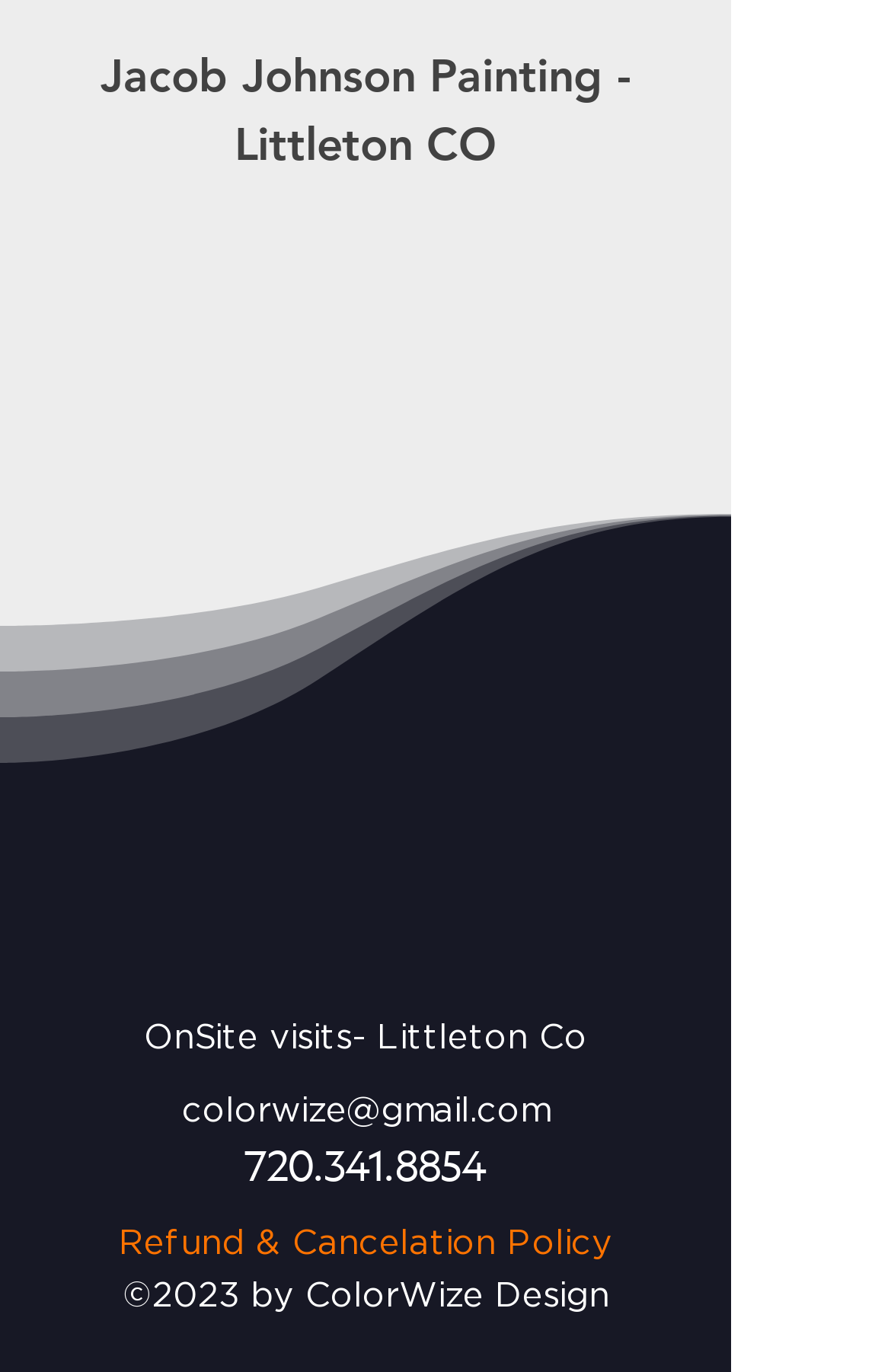Answer in one word or a short phrase: 
What is the year of copyright?

2023